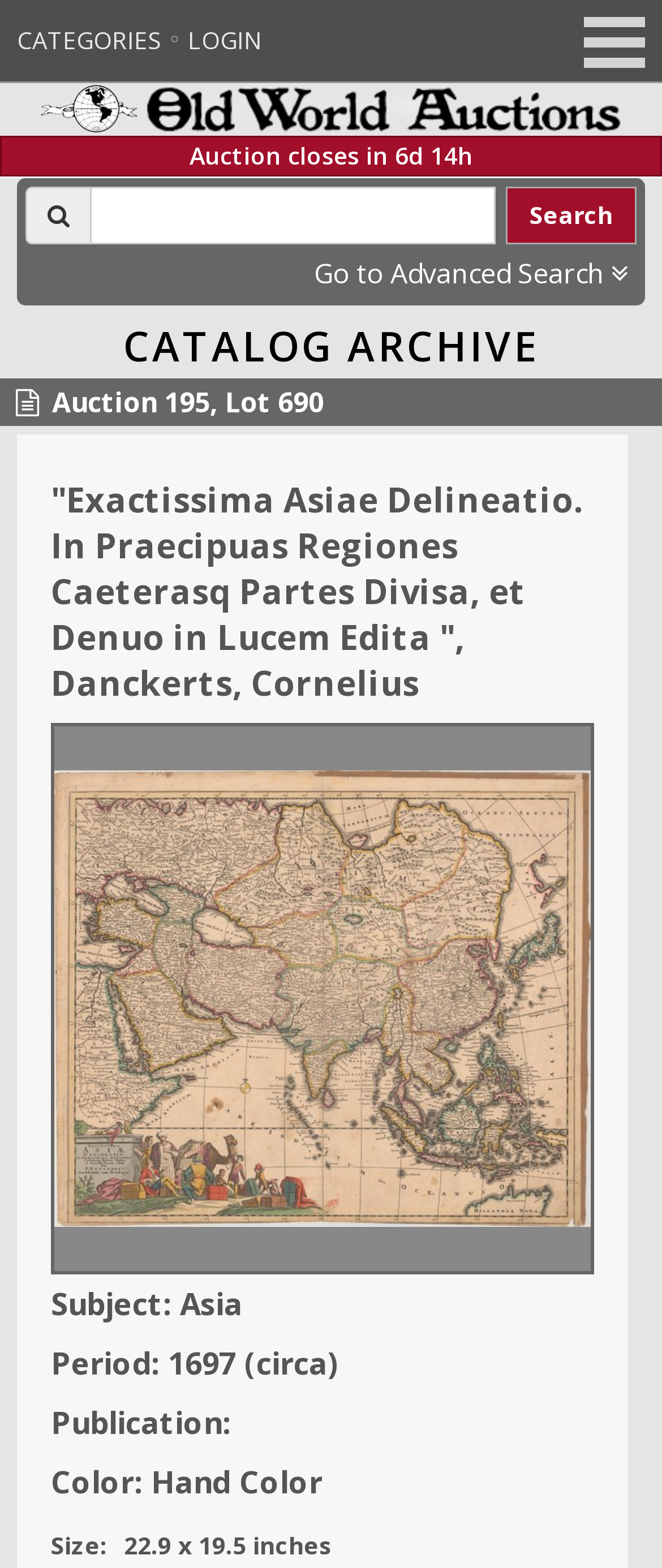What is the publication date of the map?
Could you answer the question in a detailed manner, providing as much information as possible?

I found the answer by looking at the heading elements on the webpage. One of the heading elements is 'Period: 1697 (circa)', which indicates that the publication date of the map is around 1697.